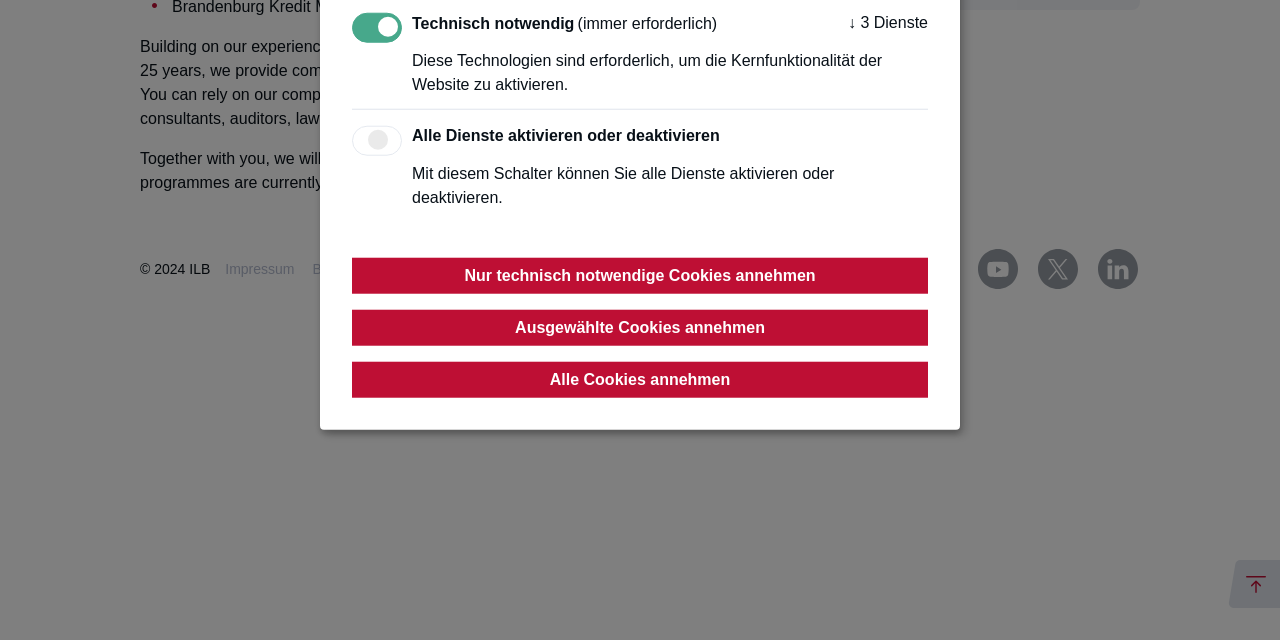Identify the bounding box of the HTML element described as: "Alle Cookies annehmen".

[0.275, 0.565, 0.725, 0.621]